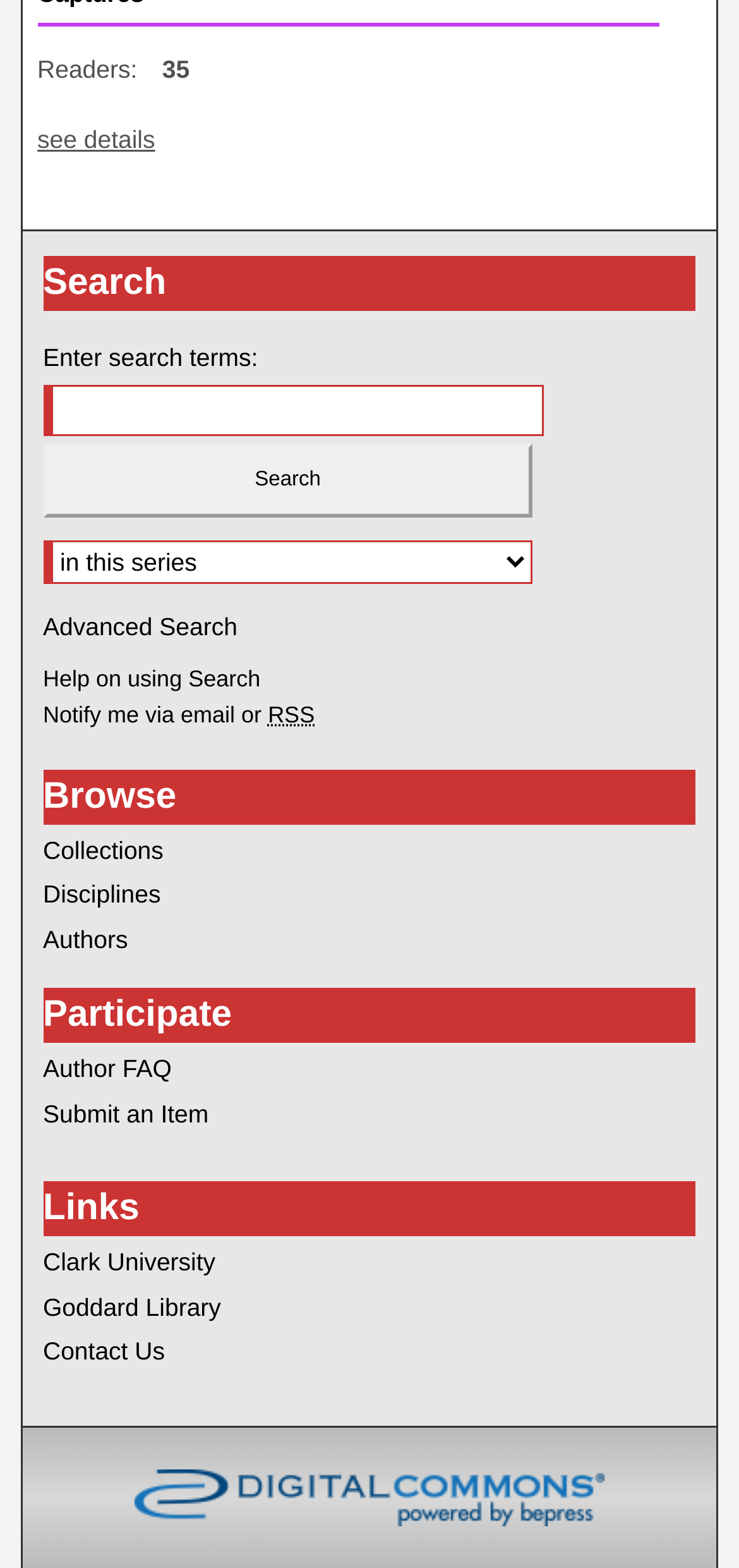Determine the coordinates of the bounding box for the clickable area needed to execute this instruction: "Submit an Item".

[0.058, 0.658, 0.942, 0.677]